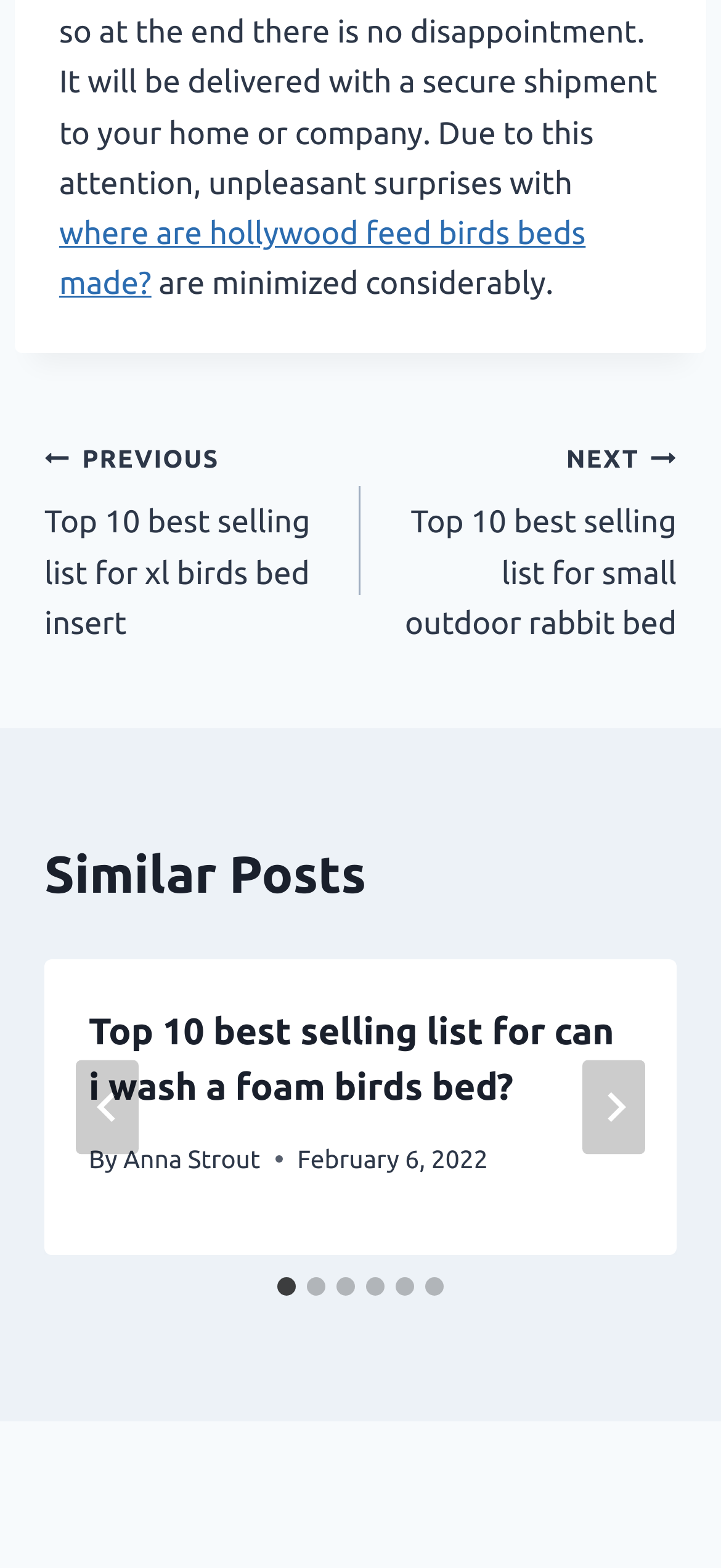Using the image as a reference, answer the following question in as much detail as possible:
What is the purpose of the 'Go to last slide' button?

I found the purpose of the 'Go to last slide' button by looking at its context in the 'Similar Posts' section. The button is located near the navigation buttons for the slides, and its icon suggests that it is used to navigate to the last slide.